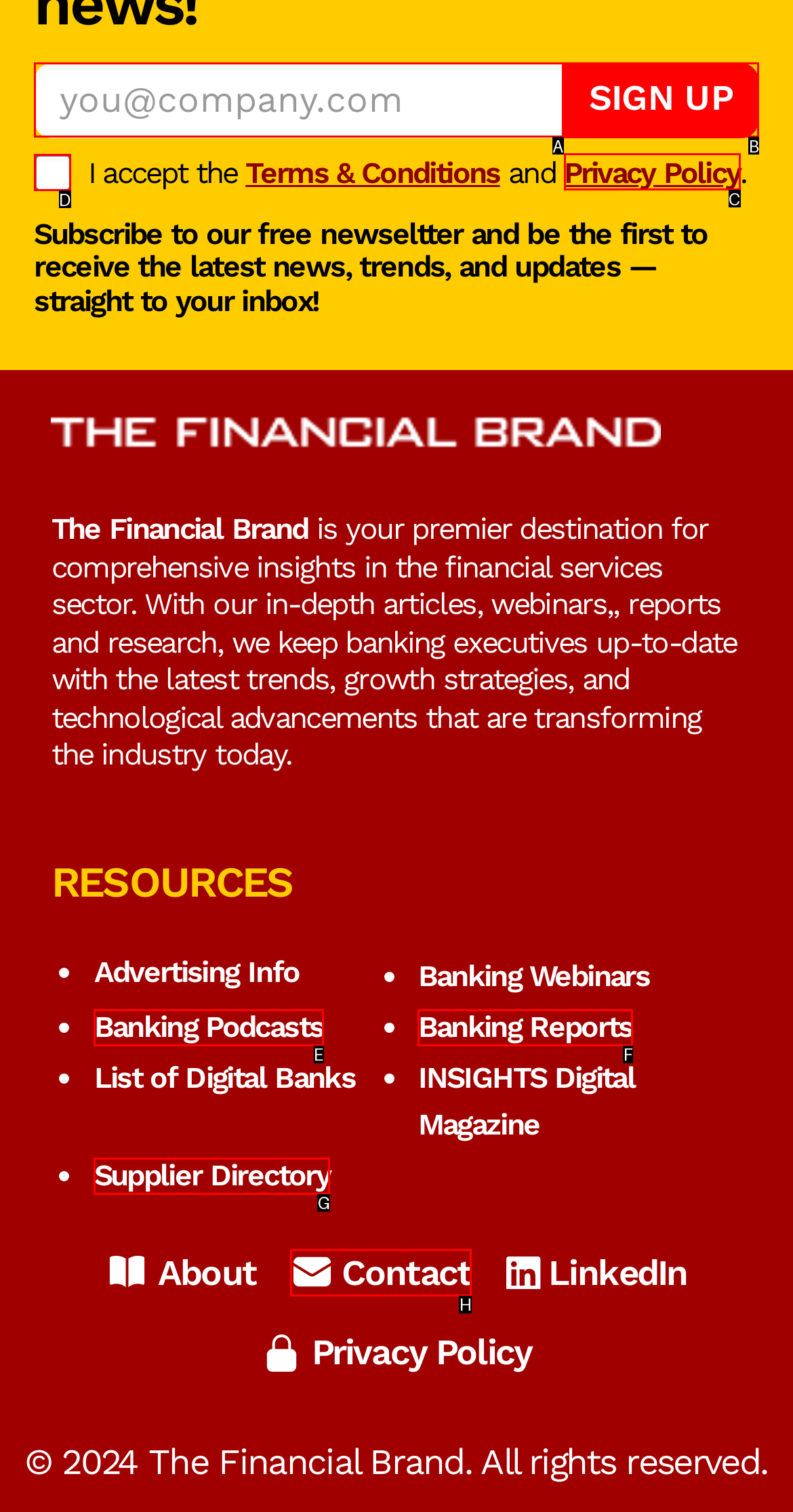Find the option that matches this description: Contact
Provide the matching option's letter directly.

H